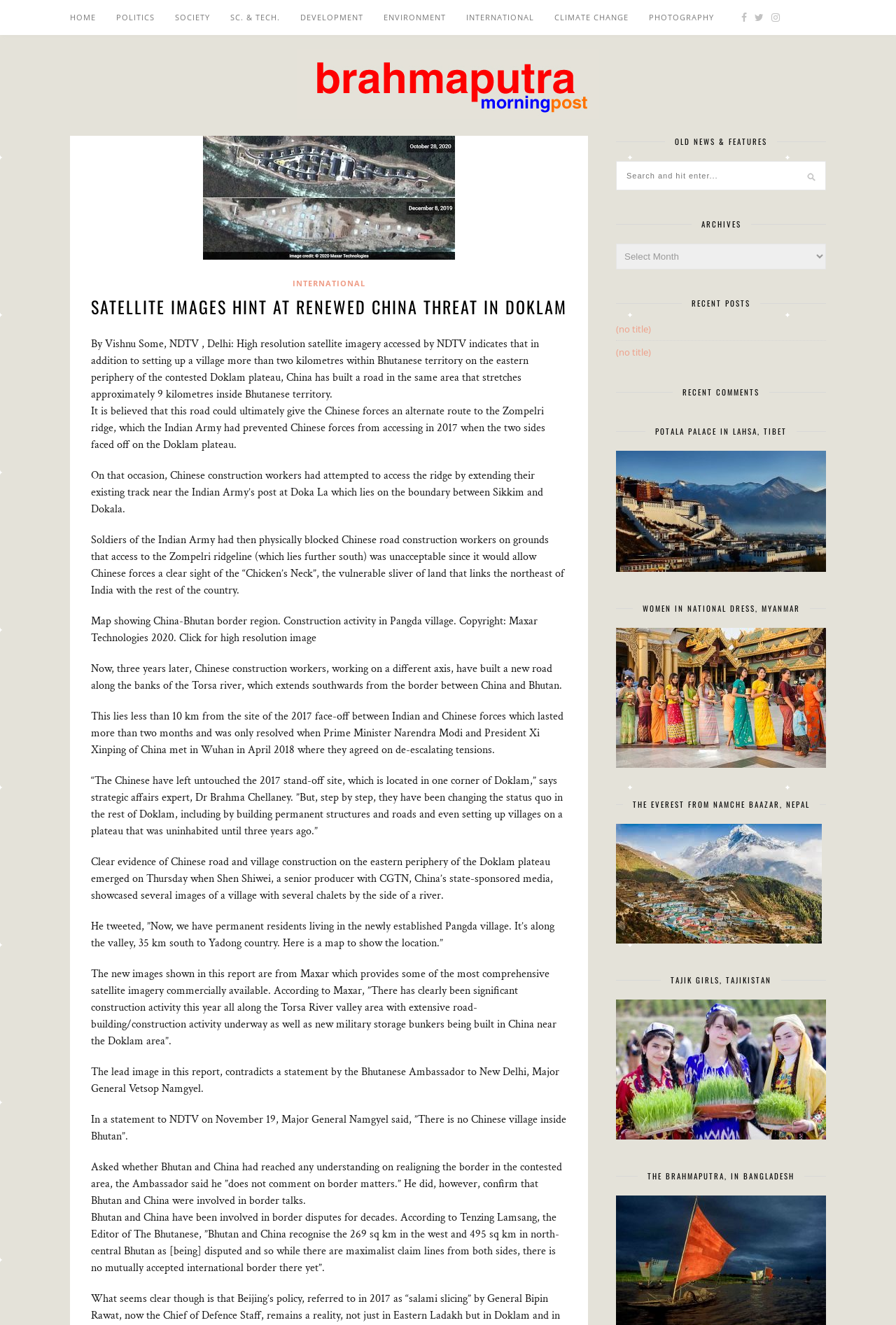Please identify the bounding box coordinates of the element that needs to be clicked to execute the following command: "Read recent posts". Provide the bounding box using four float numbers between 0 and 1, formatted as [left, top, right, bottom].

[0.688, 0.225, 0.922, 0.233]